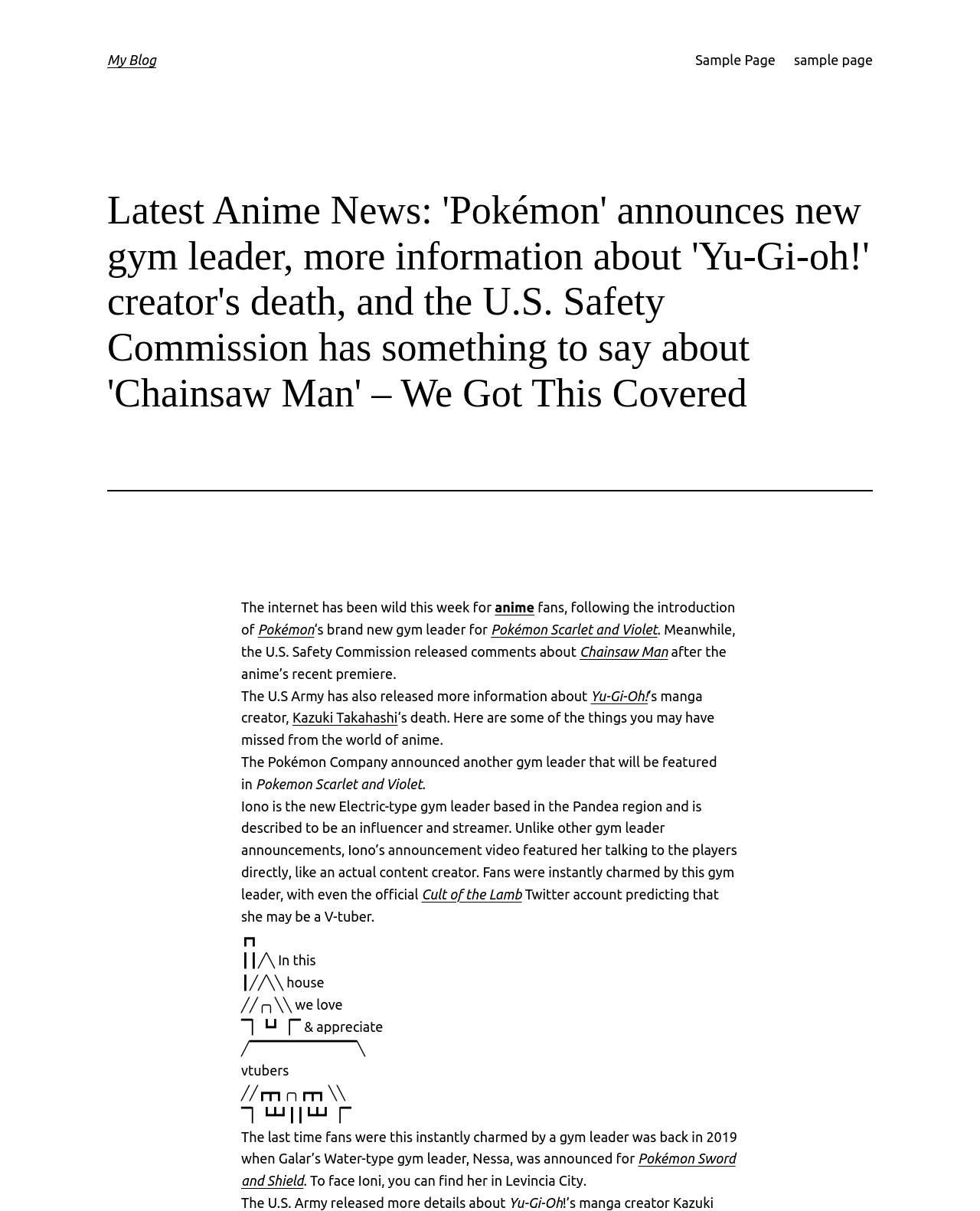Specify the bounding box coordinates of the area to click in order to follow the given instruction: "Visit 'Sample Page'."

[0.71, 0.04, 0.791, 0.059]